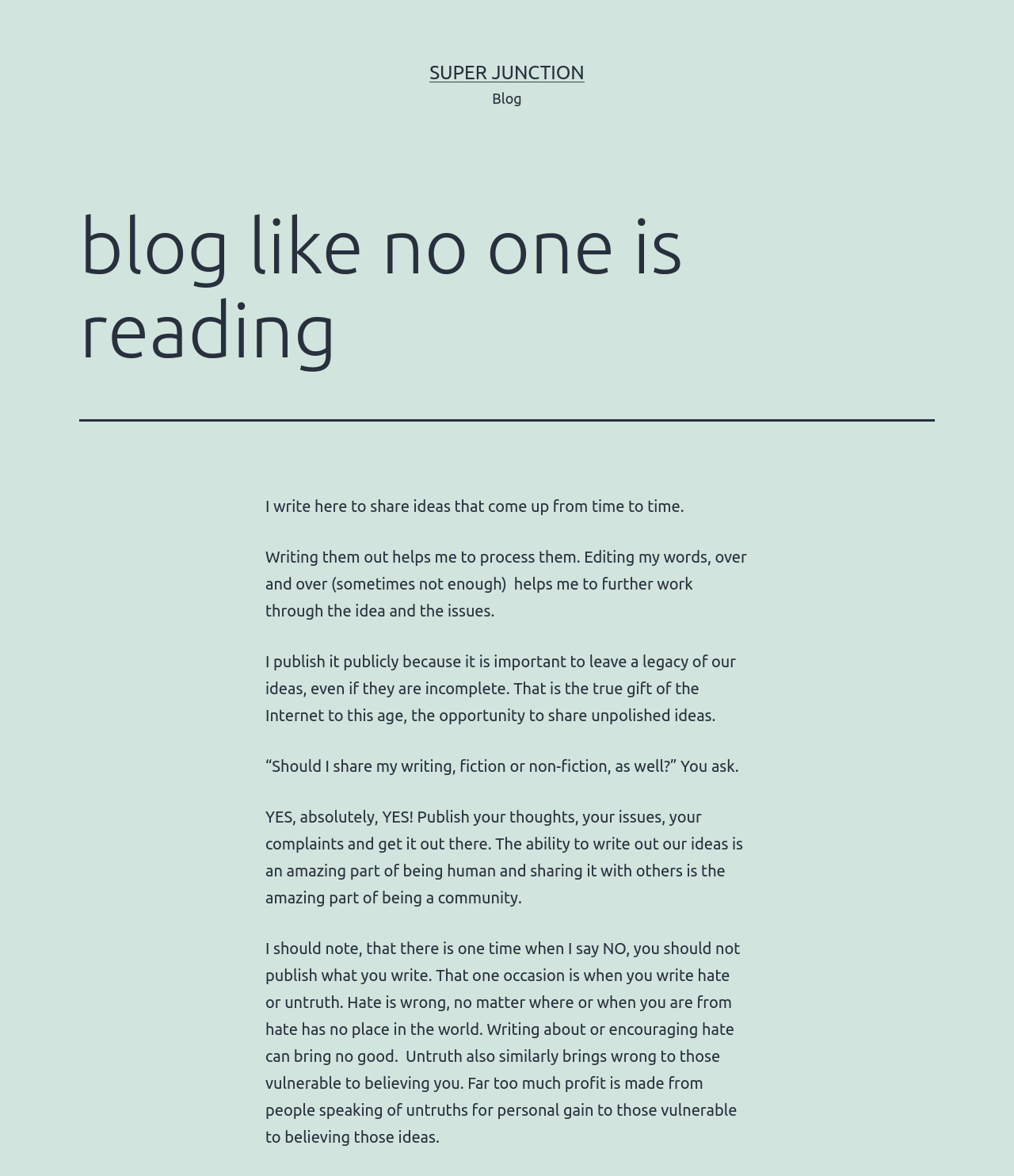Find the headline of the webpage and generate its text content.

blog like no one is reading